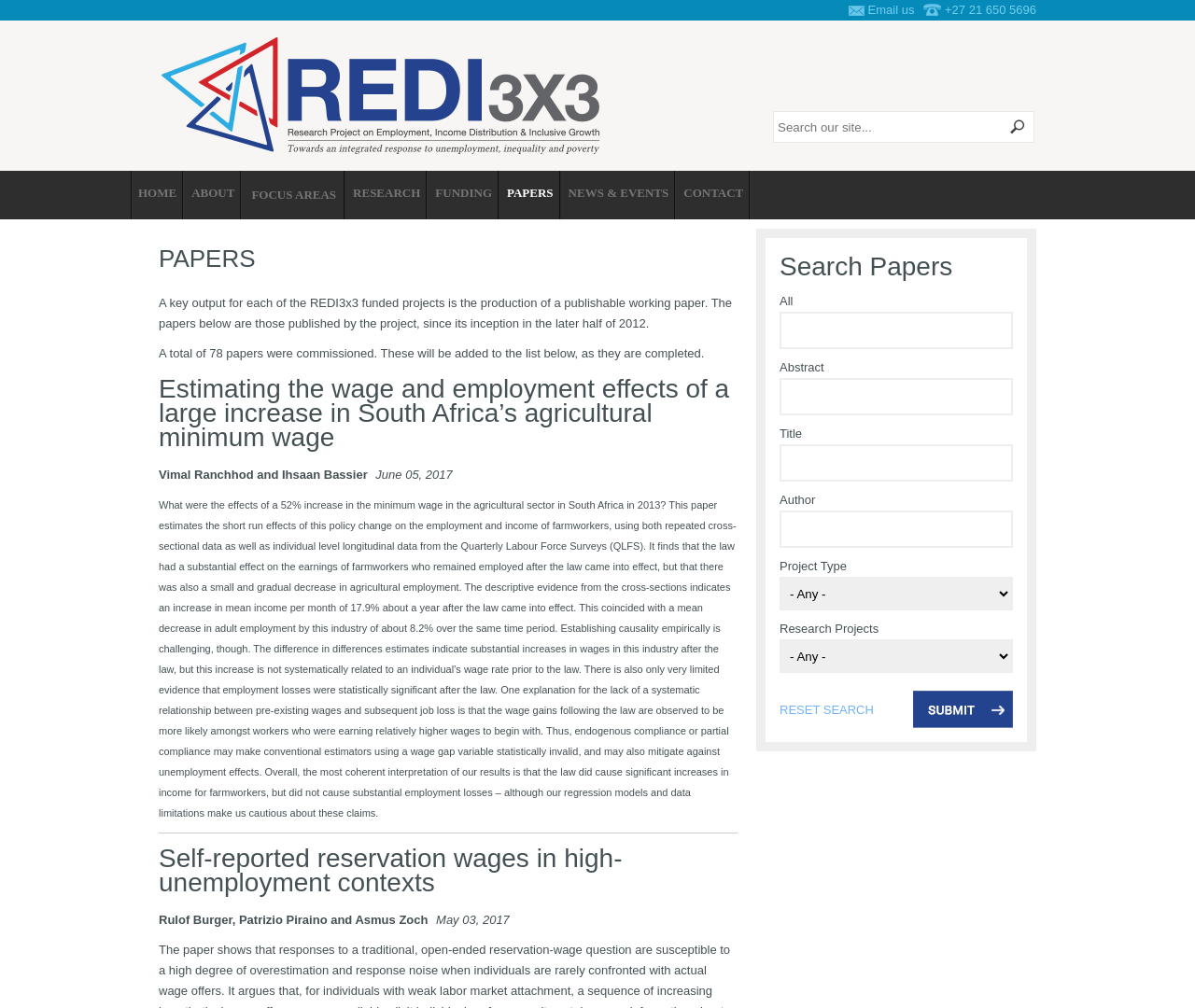What is the topic of the first paper listed?
Please describe in detail the information shown in the image to answer the question.

The first paper listed on the webpage has a heading 'Estimating the wage and employment effects of a large increase in South Africa’s agricultural minimum wage'. This heading is followed by the authors' names and the publication date.